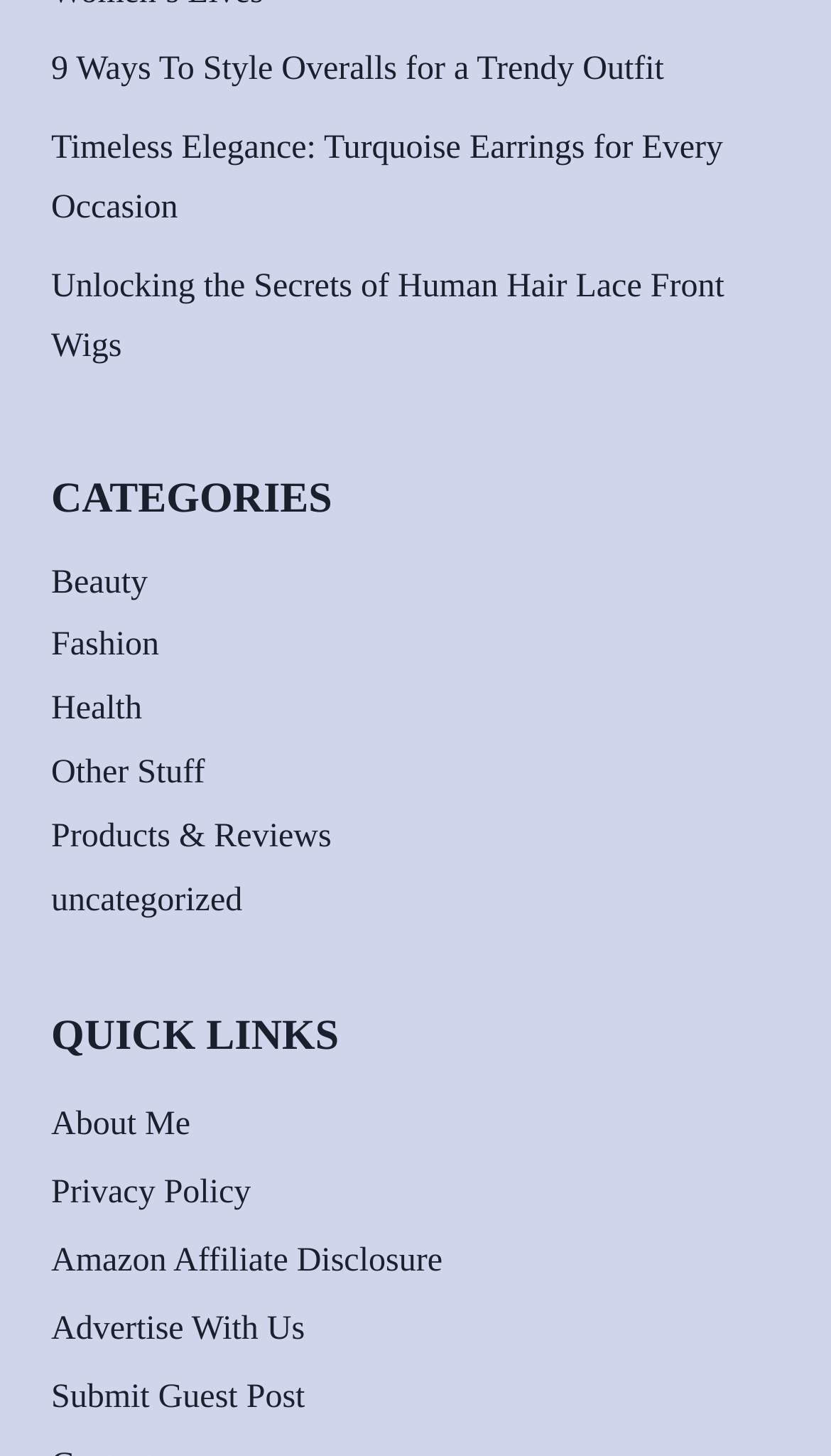Respond to the following query with just one word or a short phrase: 
What are the main categories on this website?

Beauty, Fashion, Health, etc.